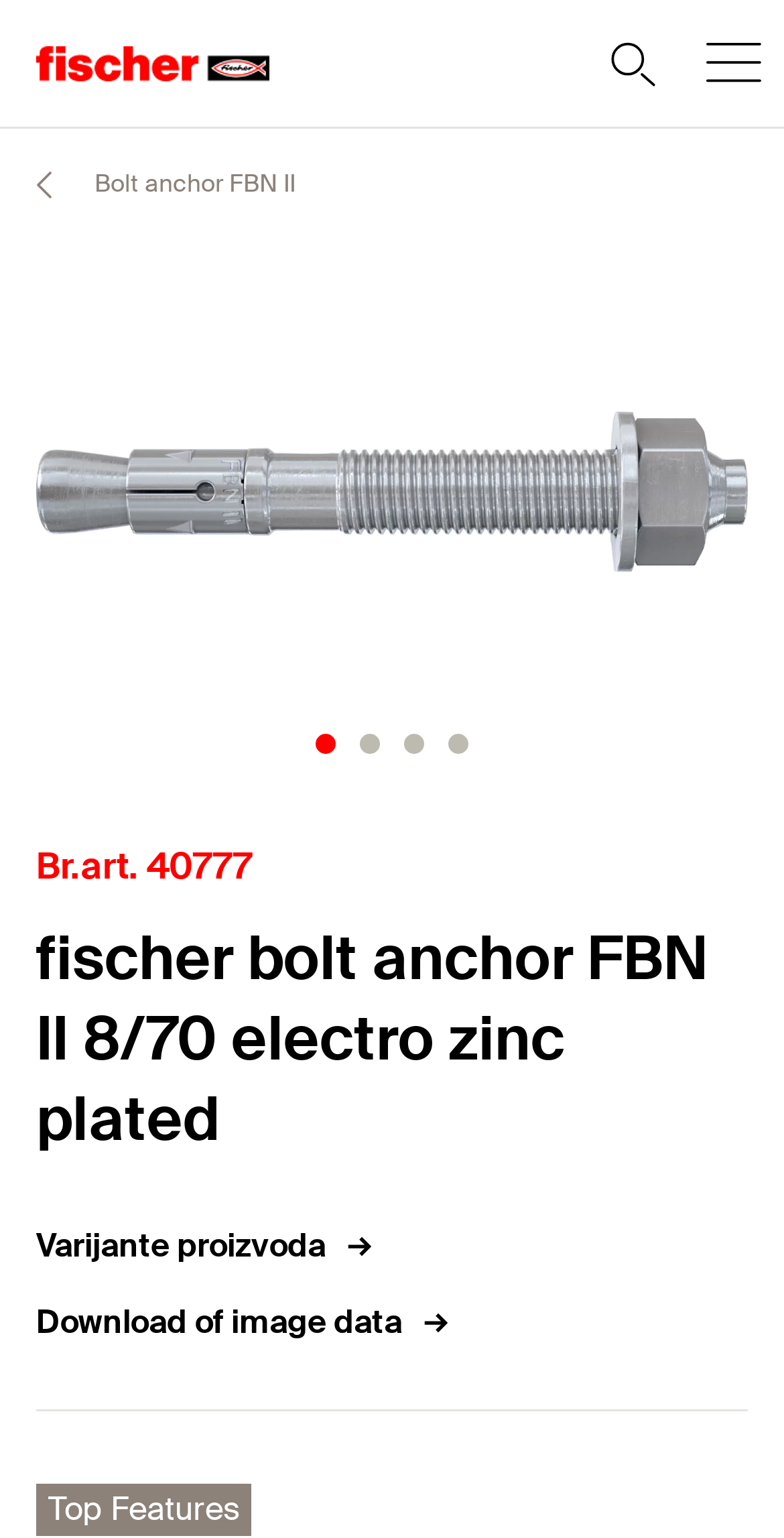Determine the bounding box coordinates of the area to click in order to meet this instruction: "Click the logo image".

[0.046, 0.029, 0.344, 0.053]